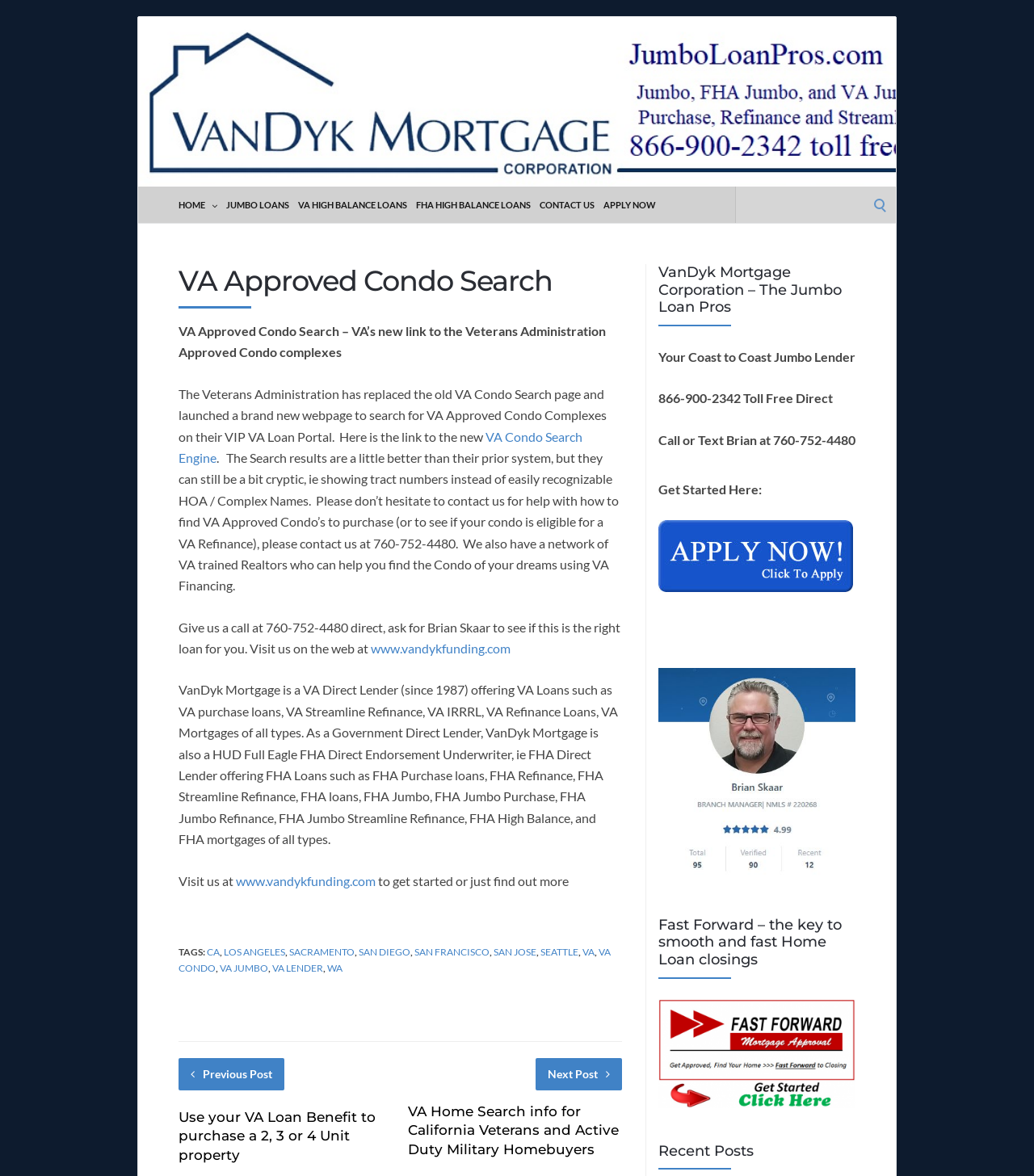Please indicate the bounding box coordinates of the element's region to be clicked to achieve the instruction: "Get more information on VA Home Search". Provide the coordinates as four float numbers between 0 and 1, i.e., [left, top, right, bottom].

[0.394, 0.938, 0.598, 0.984]